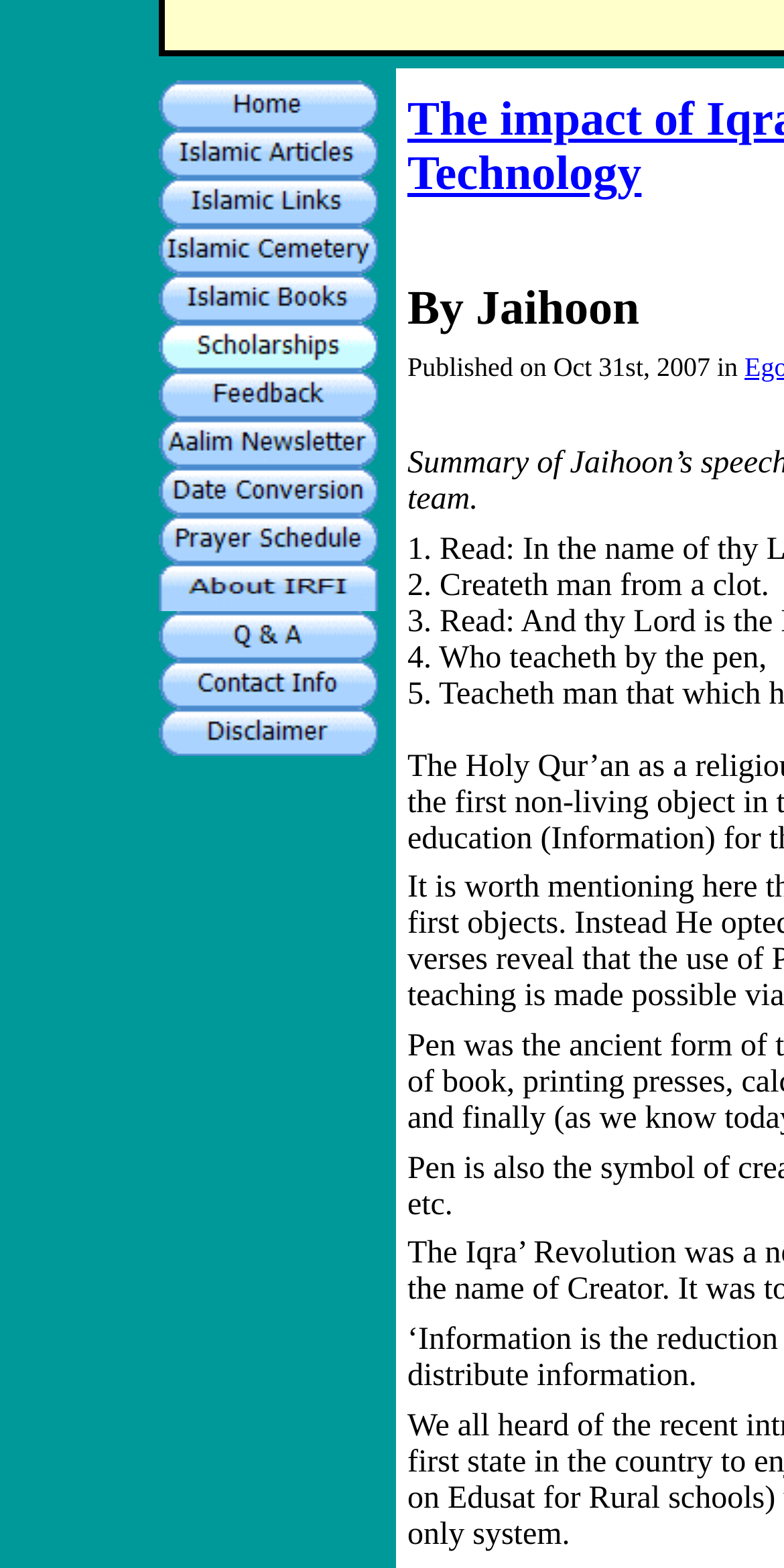Determine the bounding box coordinates of the UI element described below. Use the format (top-left x, top-left y, bottom-right x, bottom-right y) with floating point numbers between 0 and 1: alt="Aalim Newsletter"

[0.209, 0.281, 0.488, 0.303]